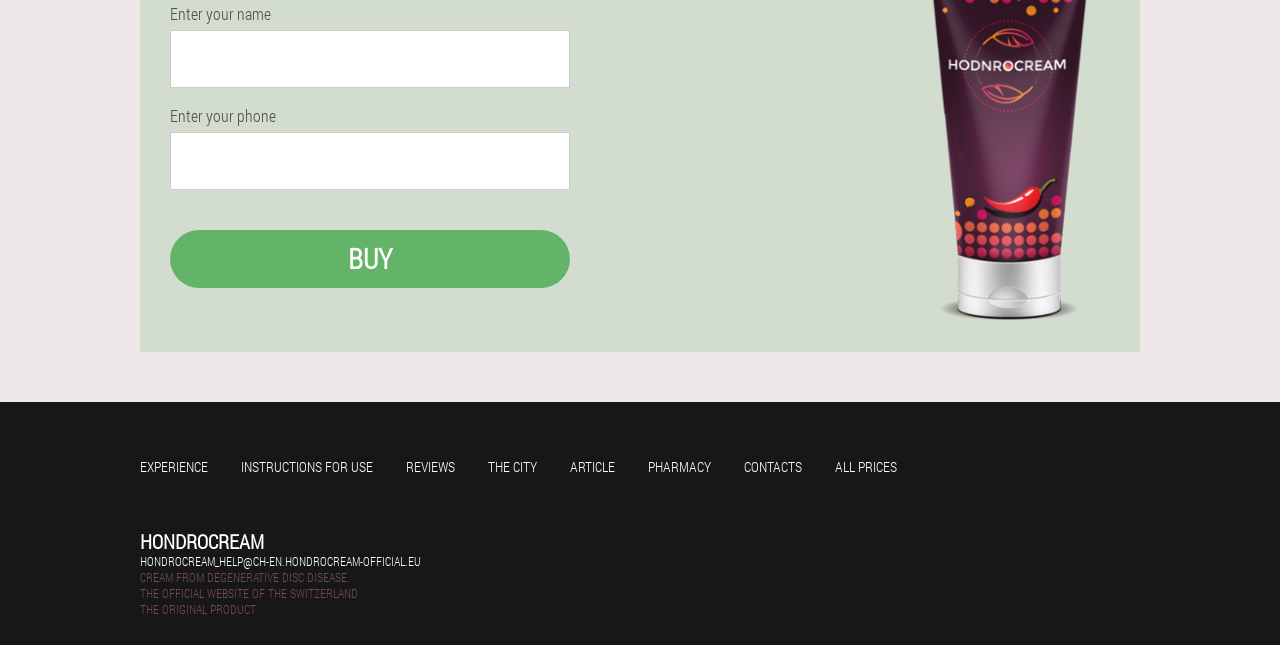Determine the bounding box coordinates of the clickable element to achieve the following action: 'Contact HONDROCREAM_HELP'. Provide the coordinates as four float values between 0 and 1, formatted as [left, top, right, bottom].

[0.109, 0.858, 0.329, 0.883]